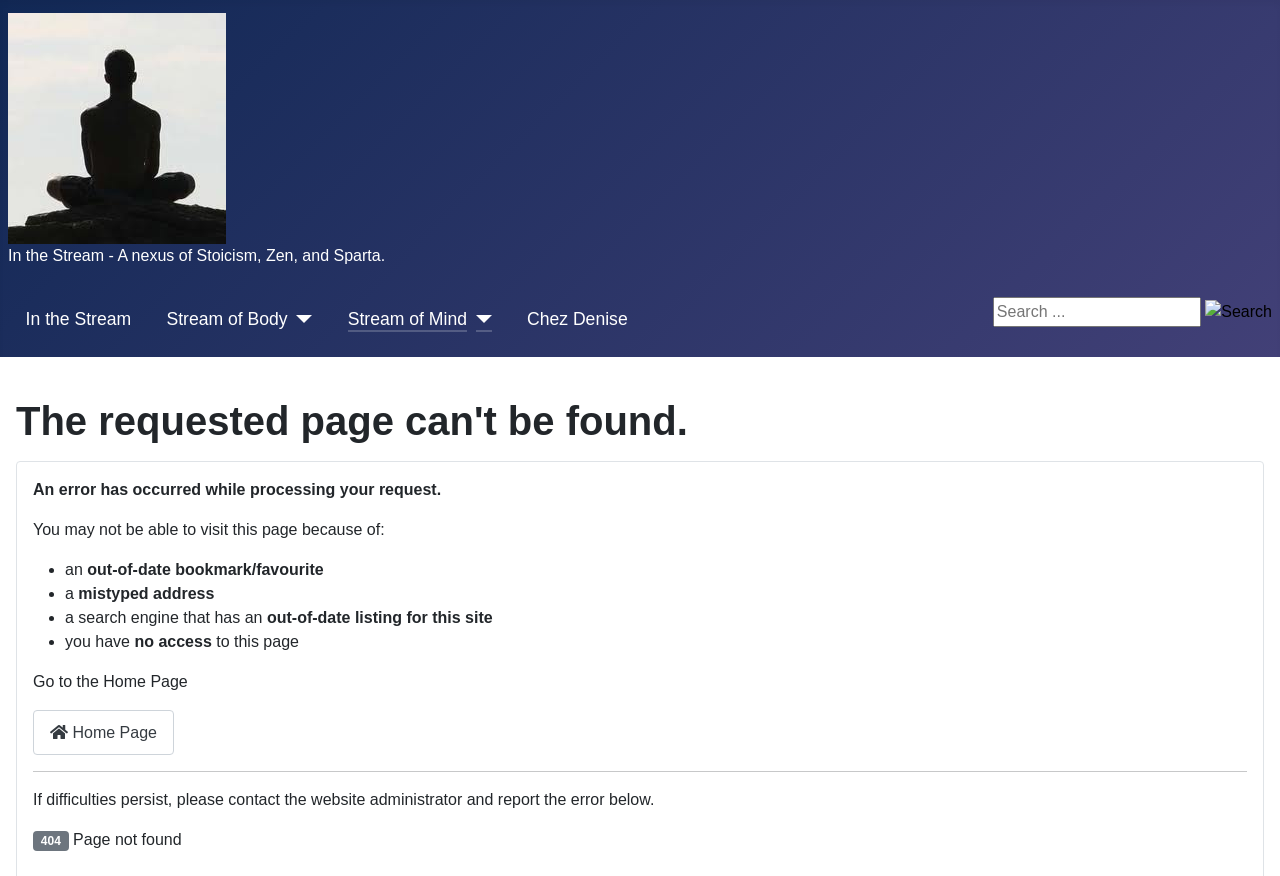What is the purpose of the search box?
Provide an in-depth and detailed answer to the question.

The search box is a text input field with a placeholder text 'Search...' and a search button next to it. Its purpose is to allow users to search for specific content within the website.